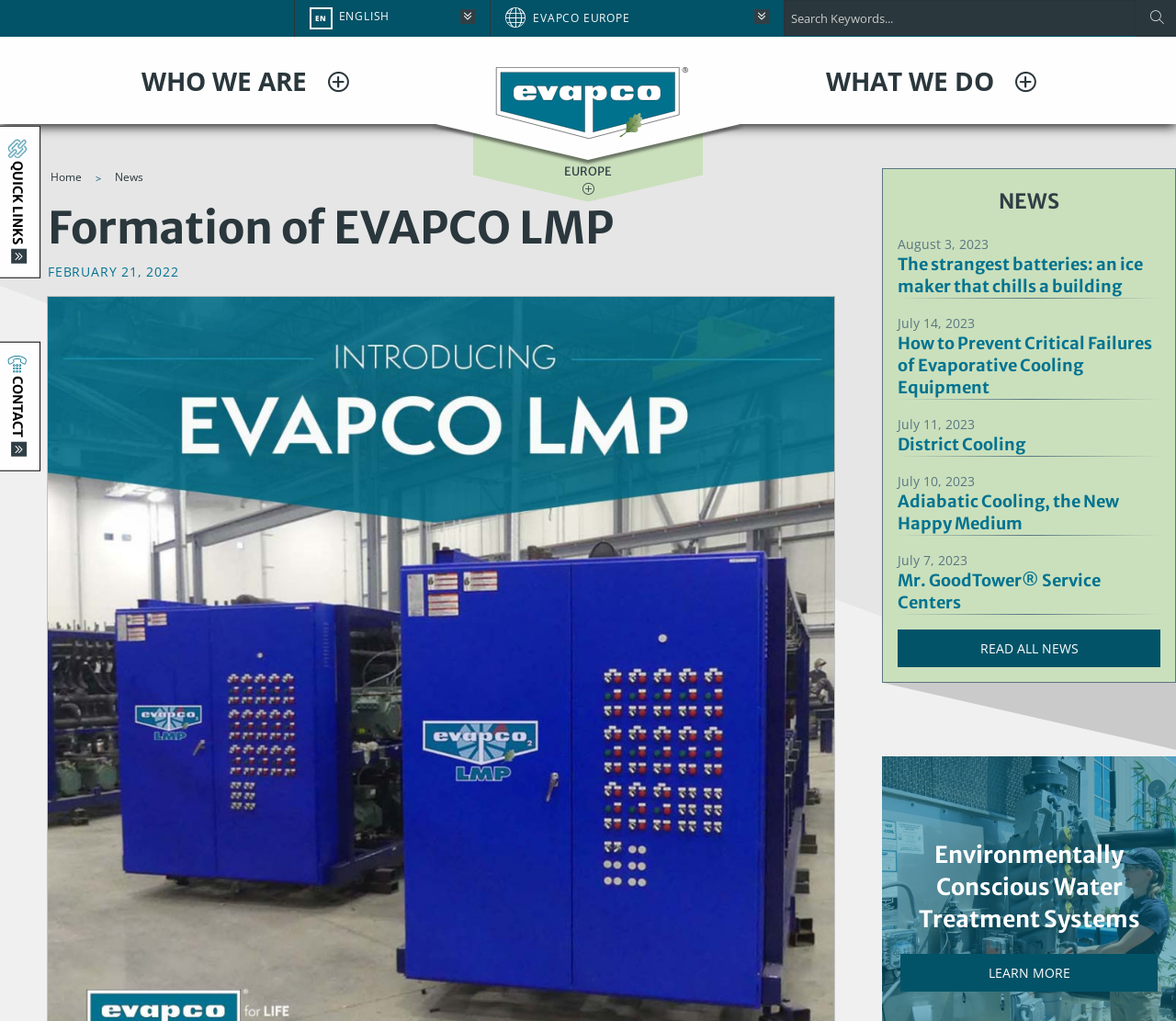Highlight the bounding box coordinates of the element you need to click to perform the following instruction: "Change site language."

[0.25, 0.0, 0.417, 0.036]